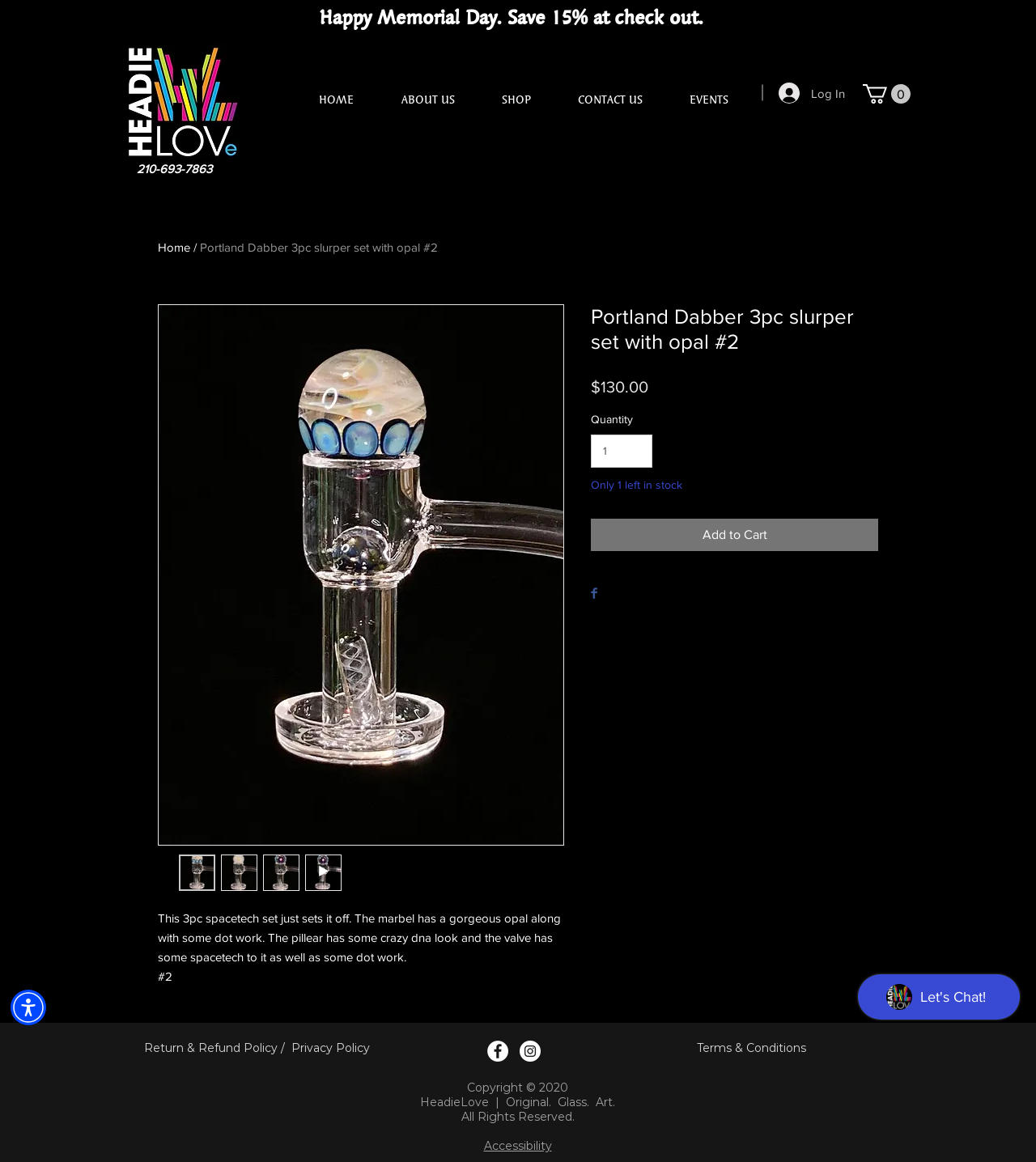Please identify the bounding box coordinates of the area that needs to be clicked to fulfill the following instruction: "Click the 'Log In' button."

[0.741, 0.067, 0.827, 0.093]